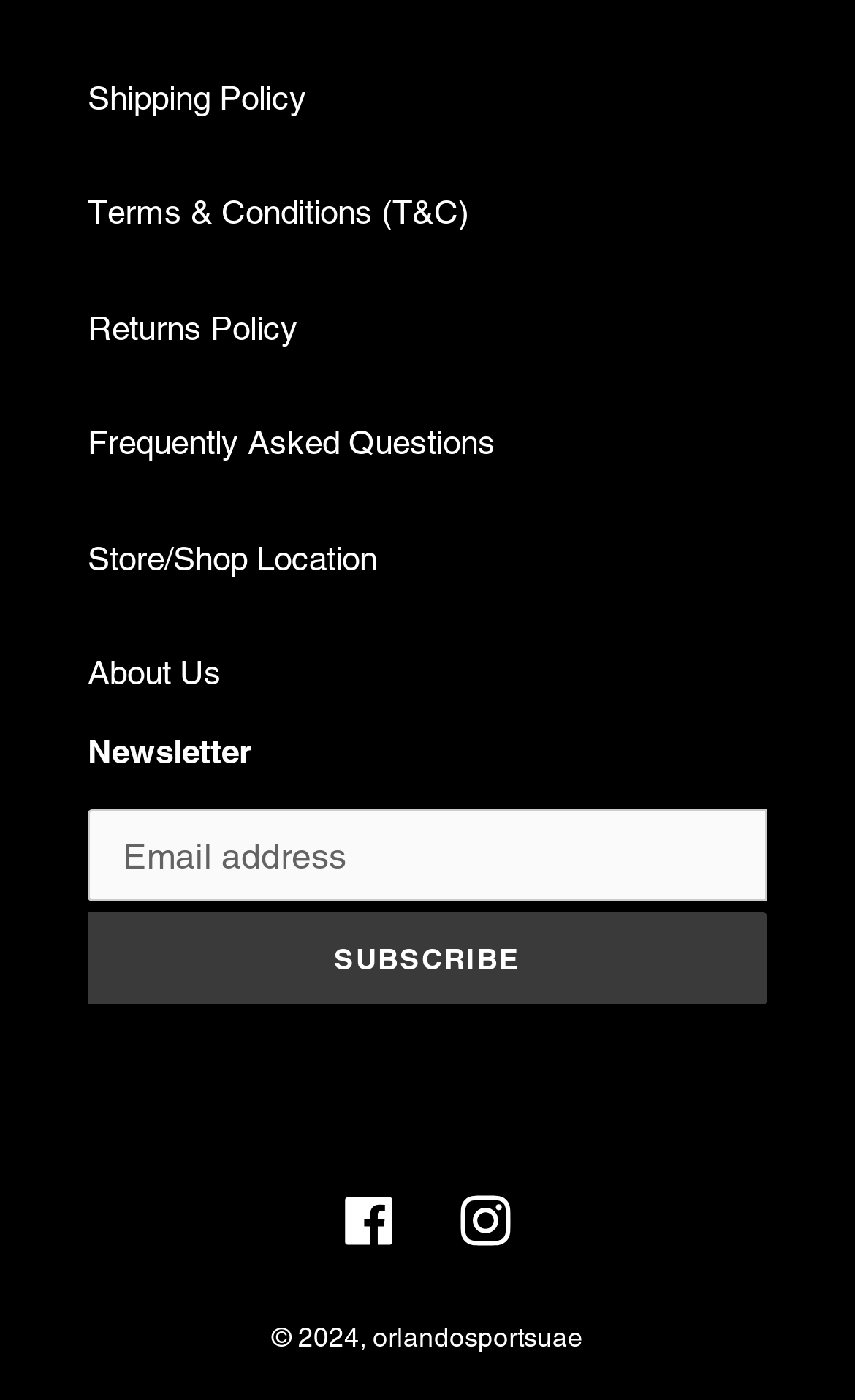Based on the image, provide a detailed and complete answer to the question: 
What is the purpose of the 'SUBSCRIBE' button?

The 'SUBSCRIBE' button is located next to the 'Email address' textbox, suggesting that it is used to submit the email address and subscribe to a newsletter or receive updates.